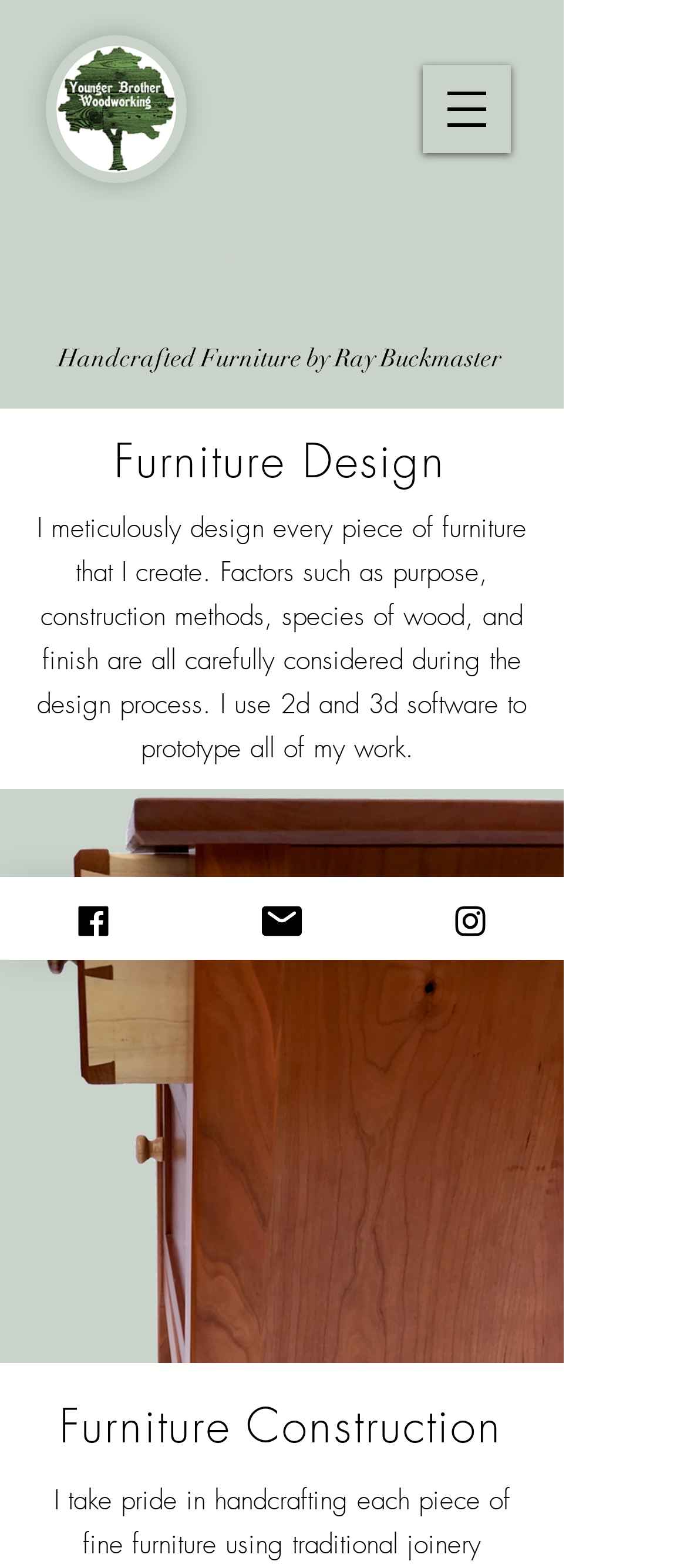Provide the text content of the webpage's main heading.


Handcrafted Furniture by Ray Buckmaster